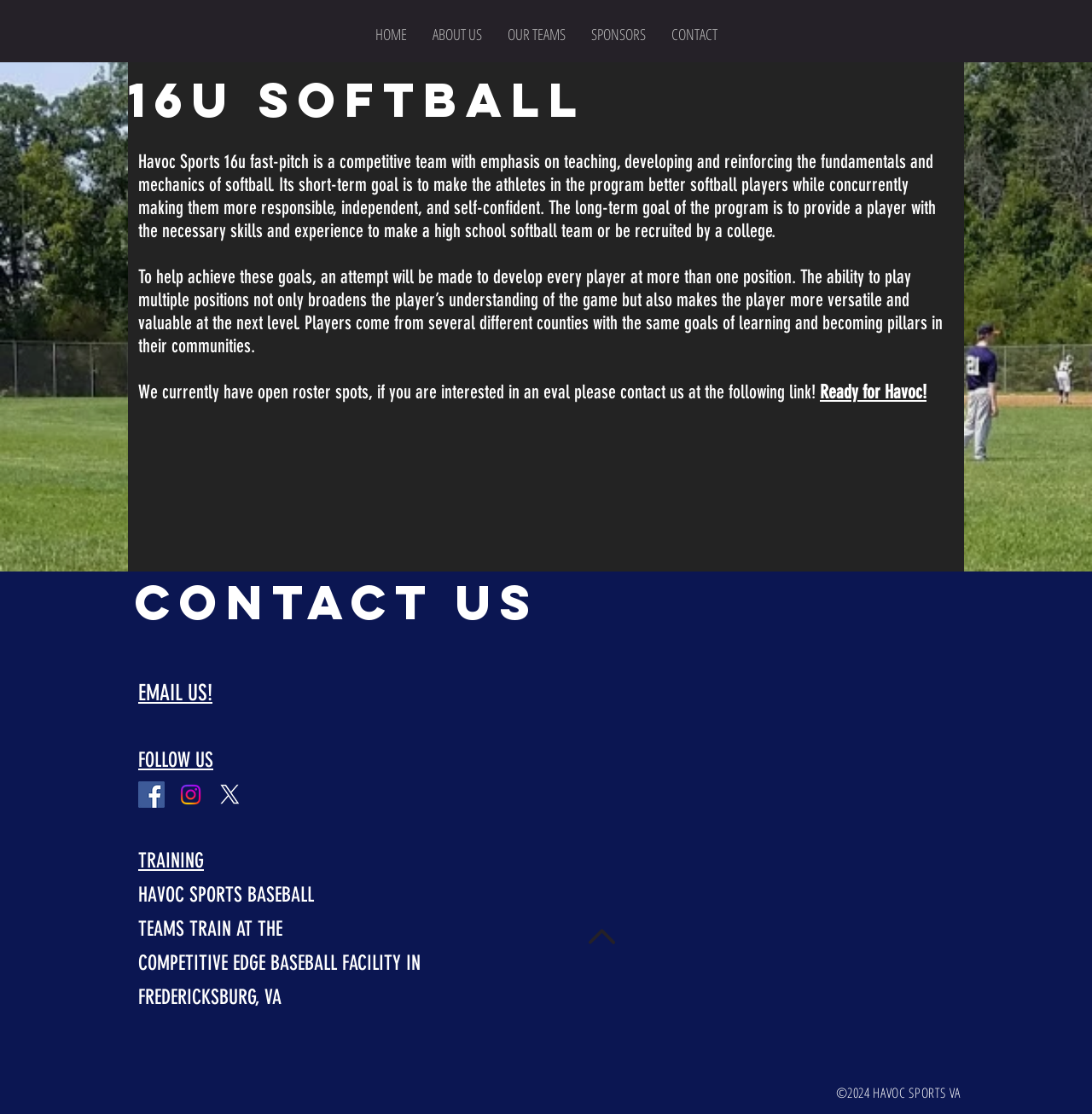Please respond to the question with a concise word or phrase:
What is the goal of the softball program?

To make athletes better softball players